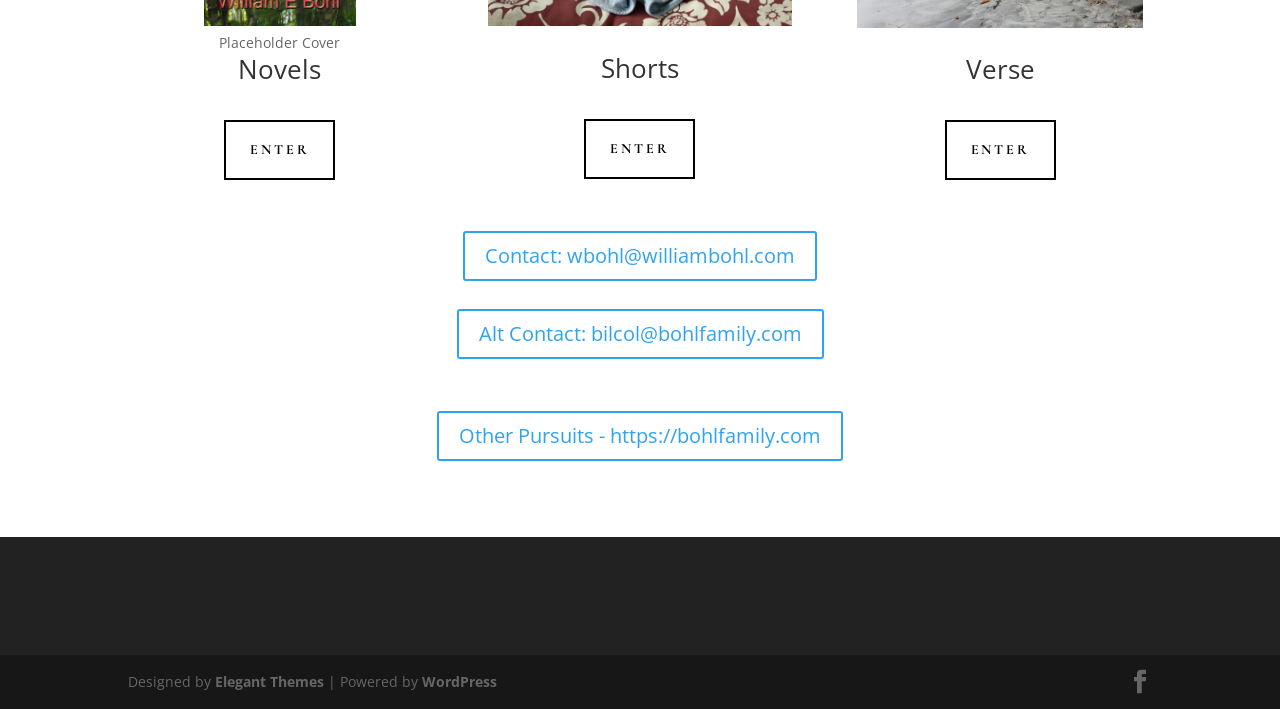Please determine the bounding box coordinates for the element with the description: "enter".

[0.175, 0.17, 0.262, 0.254]